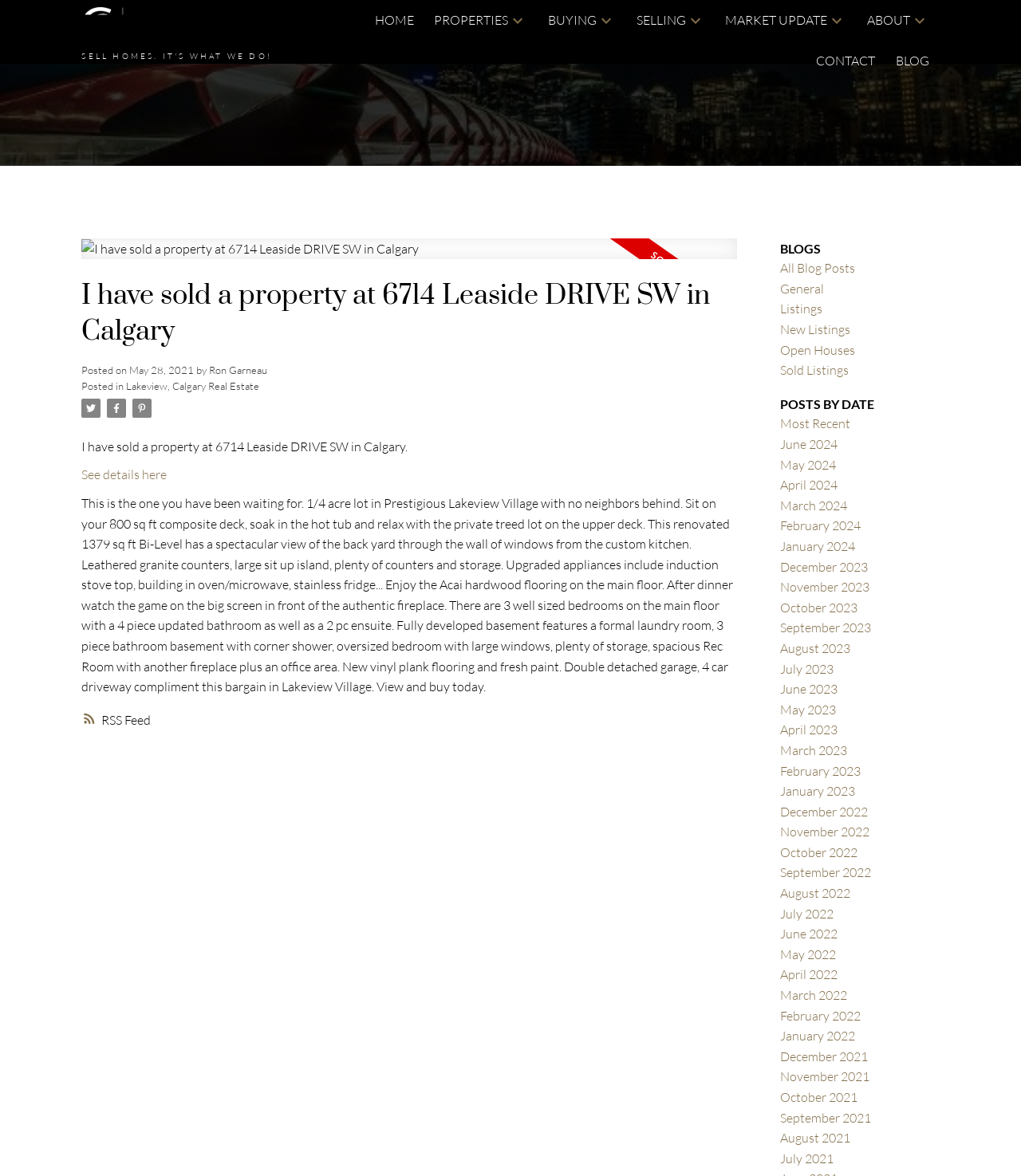Please identify the bounding box coordinates of where to click in order to follow the instruction: "Click the 'CONTACT' menu item".

[0.799, 0.043, 0.857, 0.061]